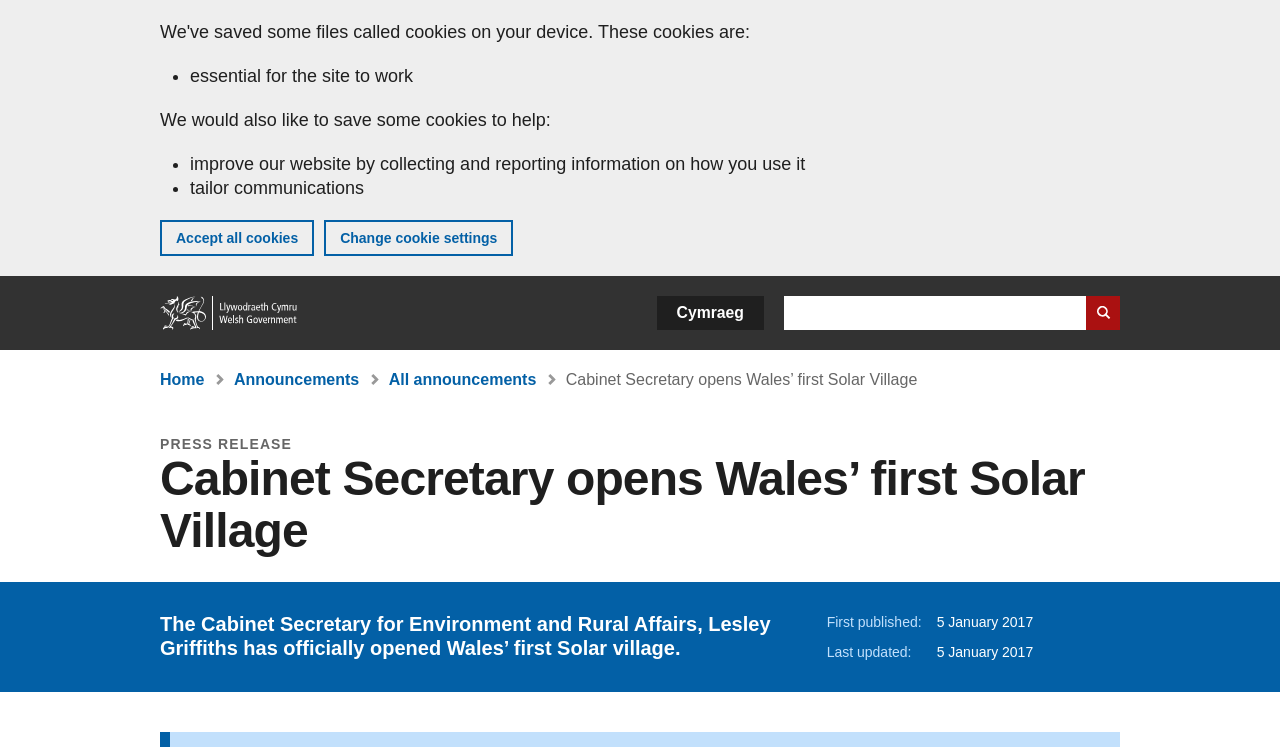Can you find the bounding box coordinates for the element that needs to be clicked to execute this instruction: "Go to the home page"? The coordinates should be given as four float numbers between 0 and 1, i.e., [left, top, right, bottom].

[0.125, 0.396, 0.234, 0.442]